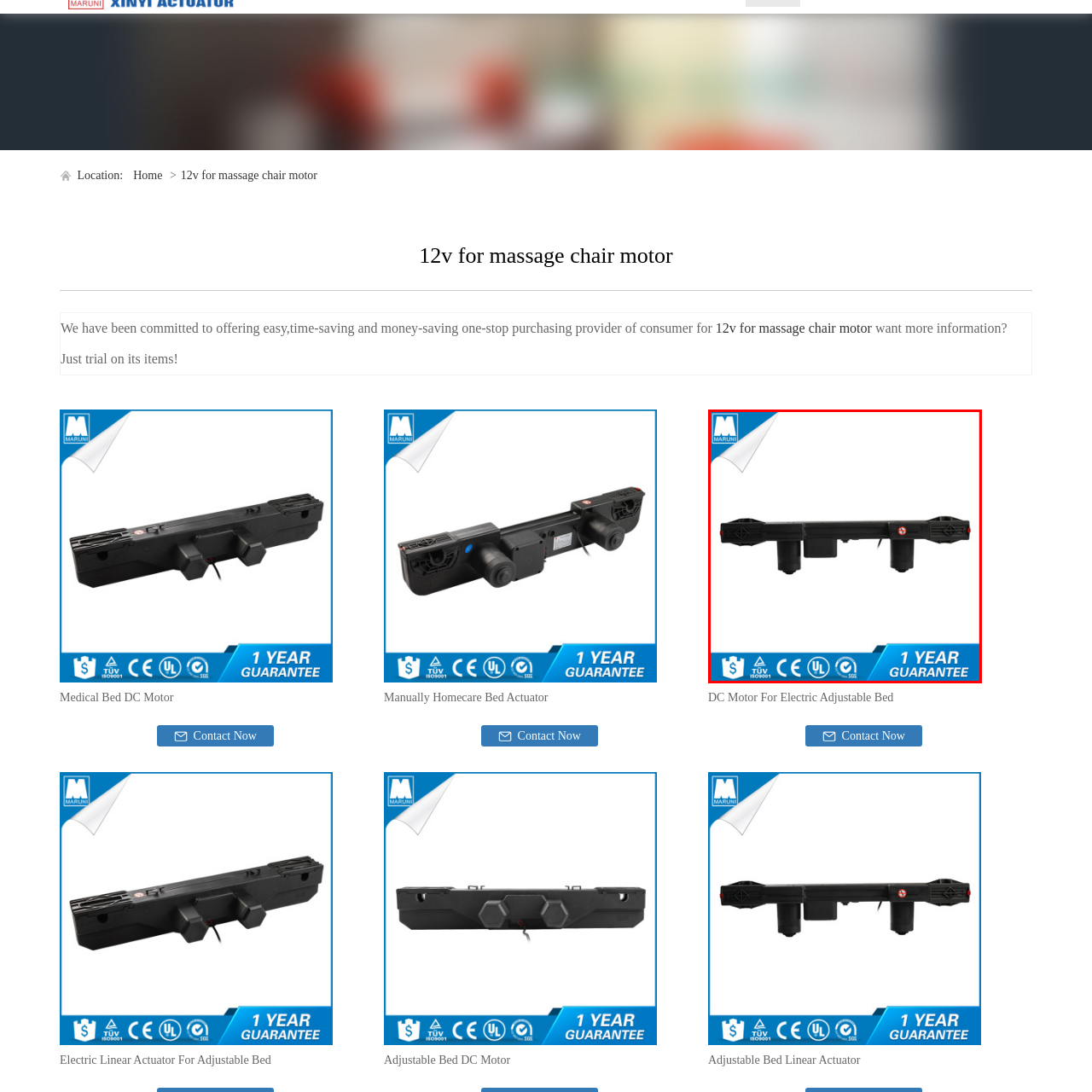Observe the image enclosed by the red rectangle, What is the duration of the guarantee offered by the manufacturer?
 Give a single word or phrase as your answer.

1 year